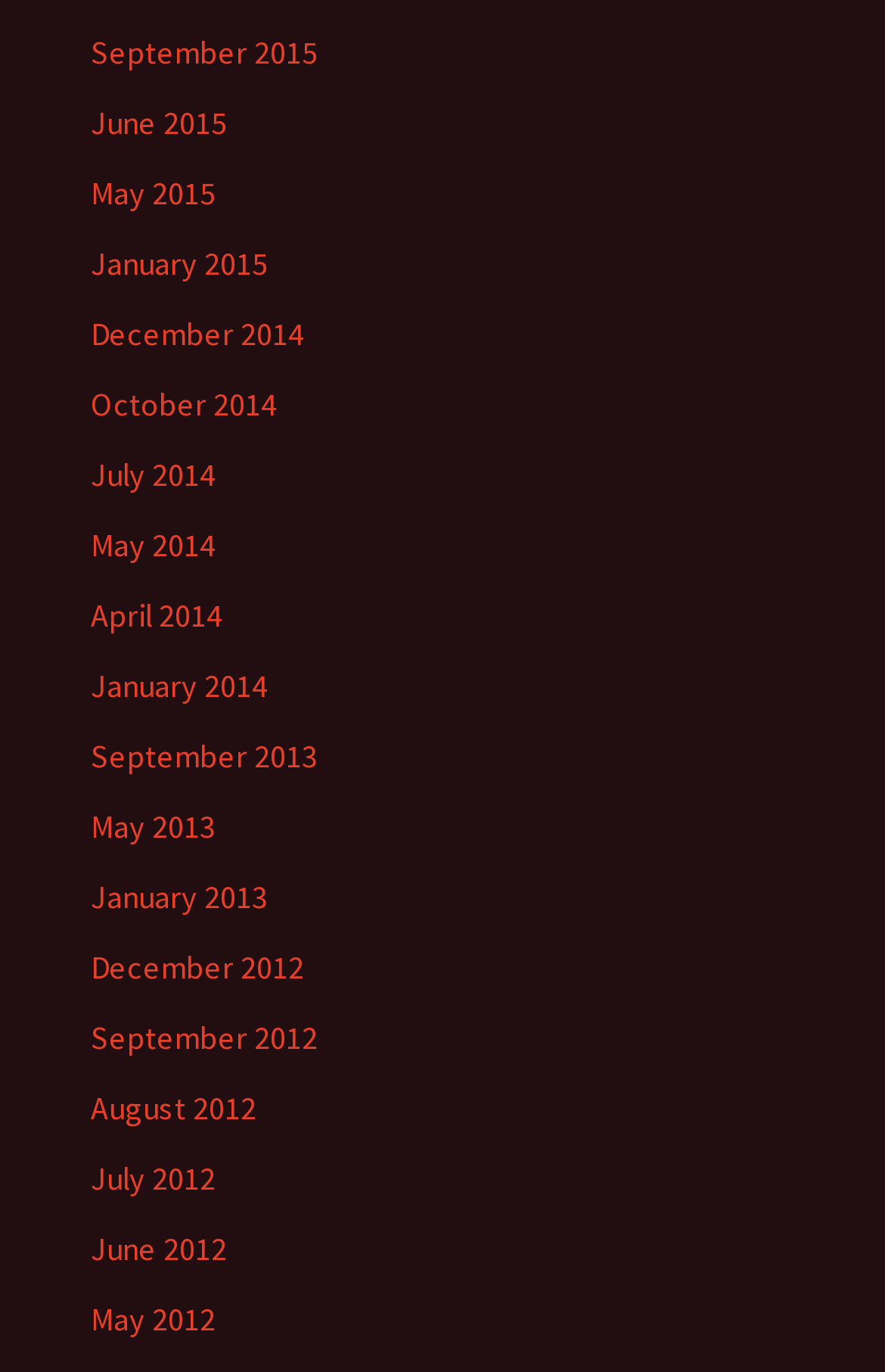Answer the question using only a single word or phrase: 
What is the latest month listed for the year 2013?

September 2013